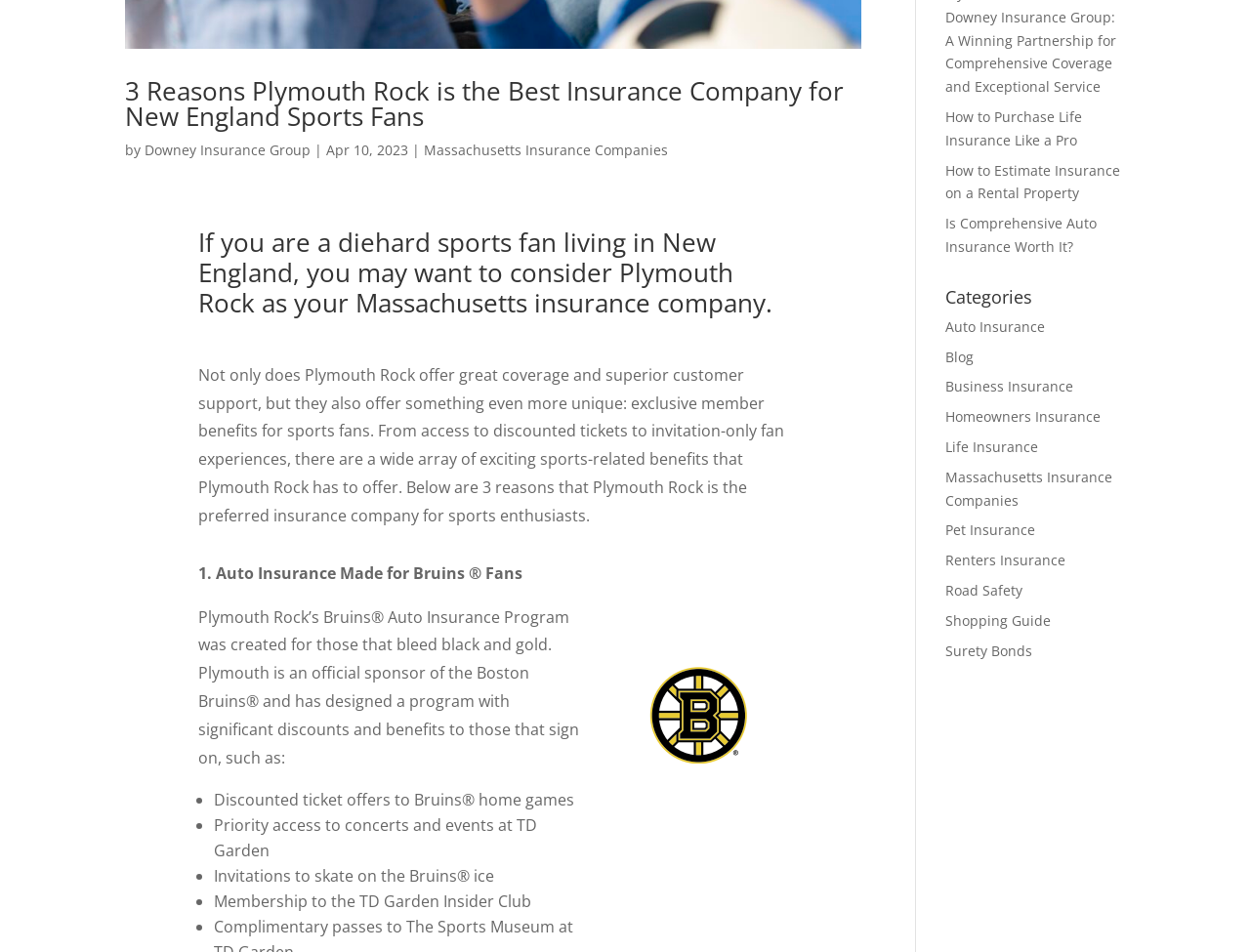Identify the bounding box coordinates for the UI element mentioned here: "Auto Insurance". Provide the coordinates as four float values between 0 and 1, i.e., [left, top, right, bottom].

[0.756, 0.333, 0.836, 0.353]